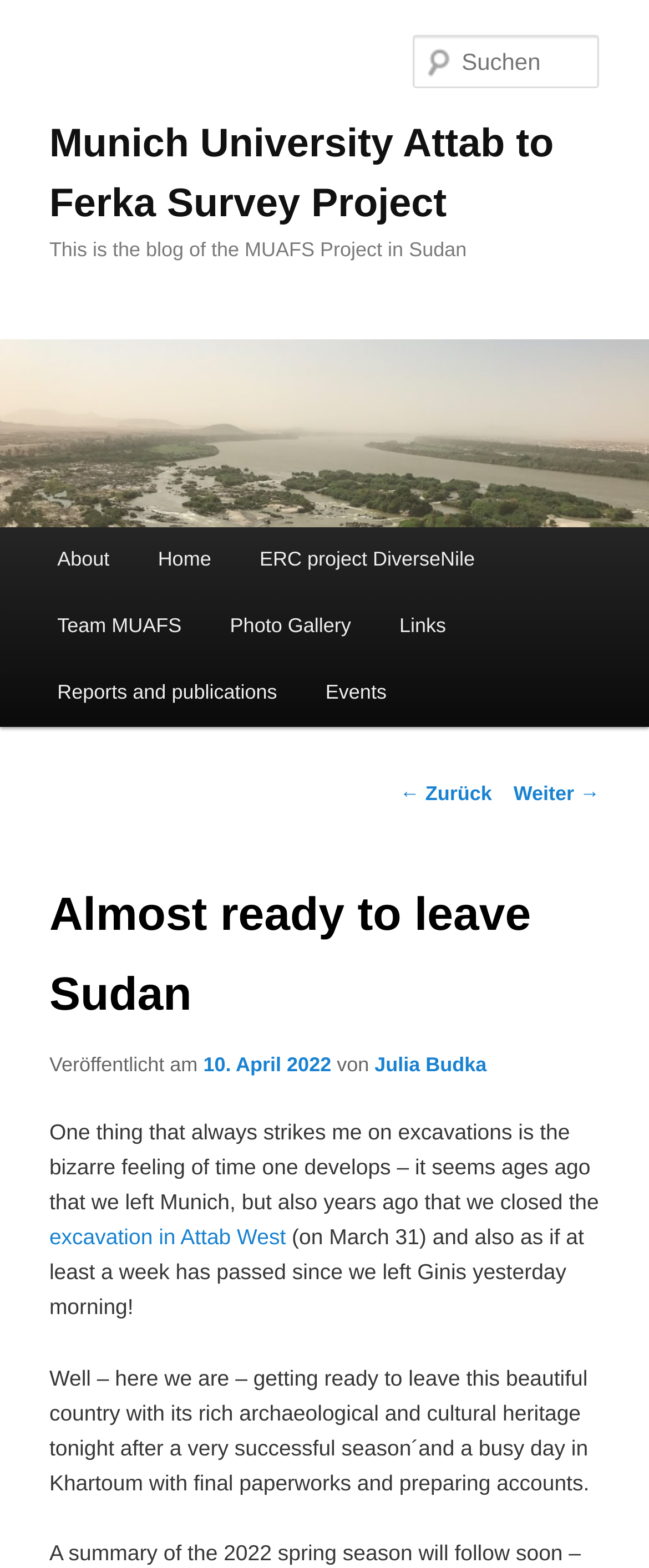Pinpoint the bounding box coordinates of the clickable area necessary to execute the following instruction: "Check the Events page". The coordinates should be given as four float numbers between 0 and 1, namely [left, top, right, bottom].

[0.464, 0.421, 0.633, 0.463]